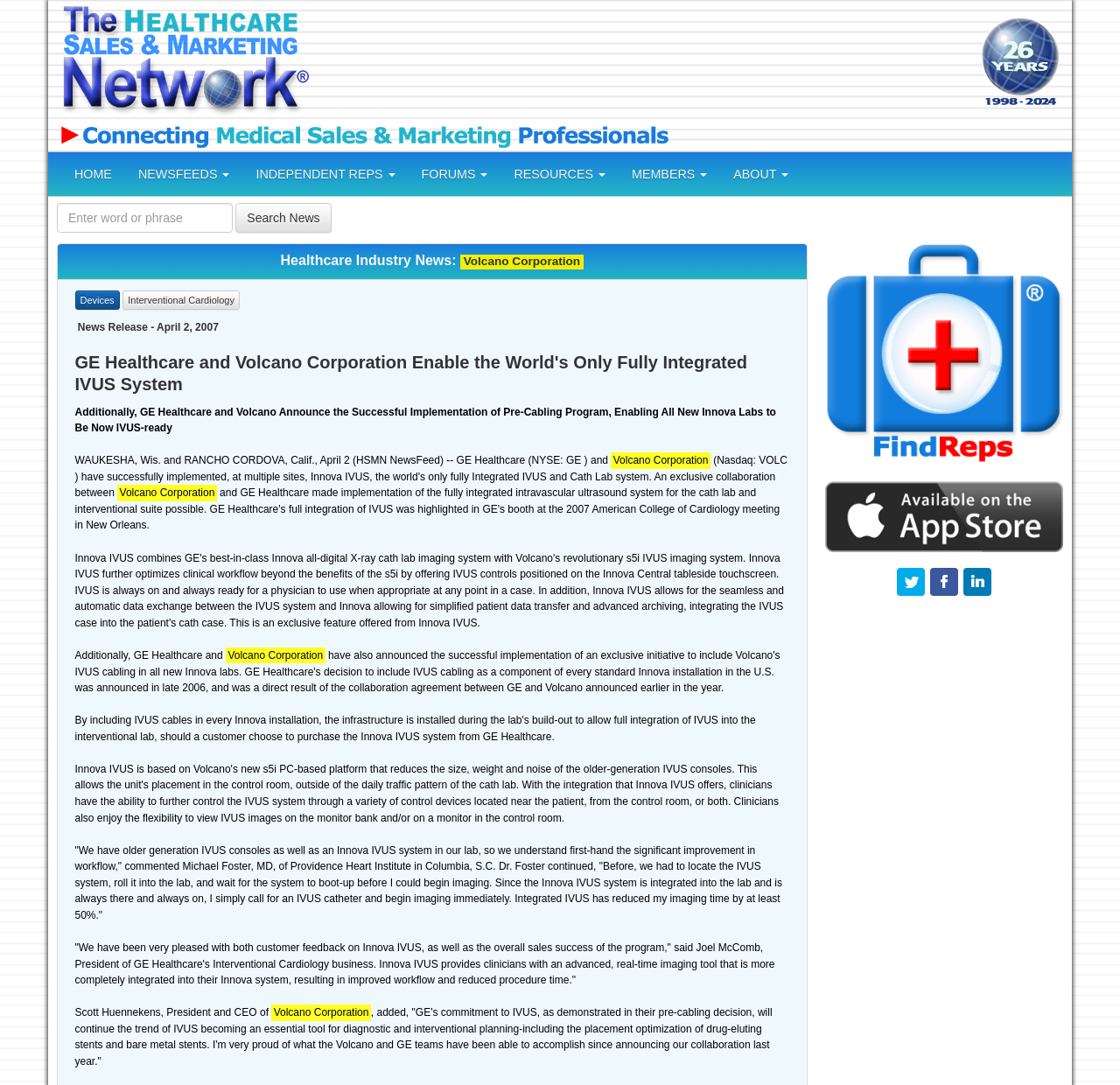Find the bounding box coordinates of the clickable element required to execute the following instruction: "Find medical independent sales reps using FindReps". Provide the coordinates as four float numbers between 0 and 1, i.e., [left, top, right, bottom].

[0.736, 0.224, 0.949, 0.428]